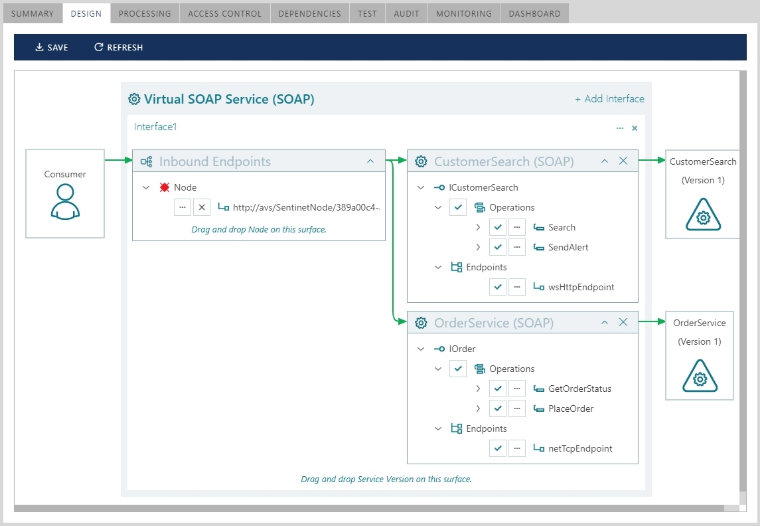Describe all the elements in the image extensively.

The image displays a screenshot of the Sentinet Virtual Services Graphical Designer, illustrating the configuration of a Virtual SOAP Service titled "Interface1." On the left, there is an "Inbound Endpoints" section labeled with a placeholder for a connection node, suggesting the integration of an external consumer. The interface aggregates two business services: "CustomerSearch" and "OrderService." 

The "CustomerSearch" service includes operations such as "Search" and "SendAlert," and is connected to a "wsHttpEndpoint," indicating a web service for HTTP communication. The "OrderService" offers operations like "GetOrderStatus" and "PlaceOrder," connected to a "netTcpEndpoint," implying the use of the .NET TCP protocol for data transmission. The overall layout emphasizes a user-friendly drag-and-drop functionality for creating and managing virtual service connections, showcasing the architecture of service reuse and consolidation in business applications.